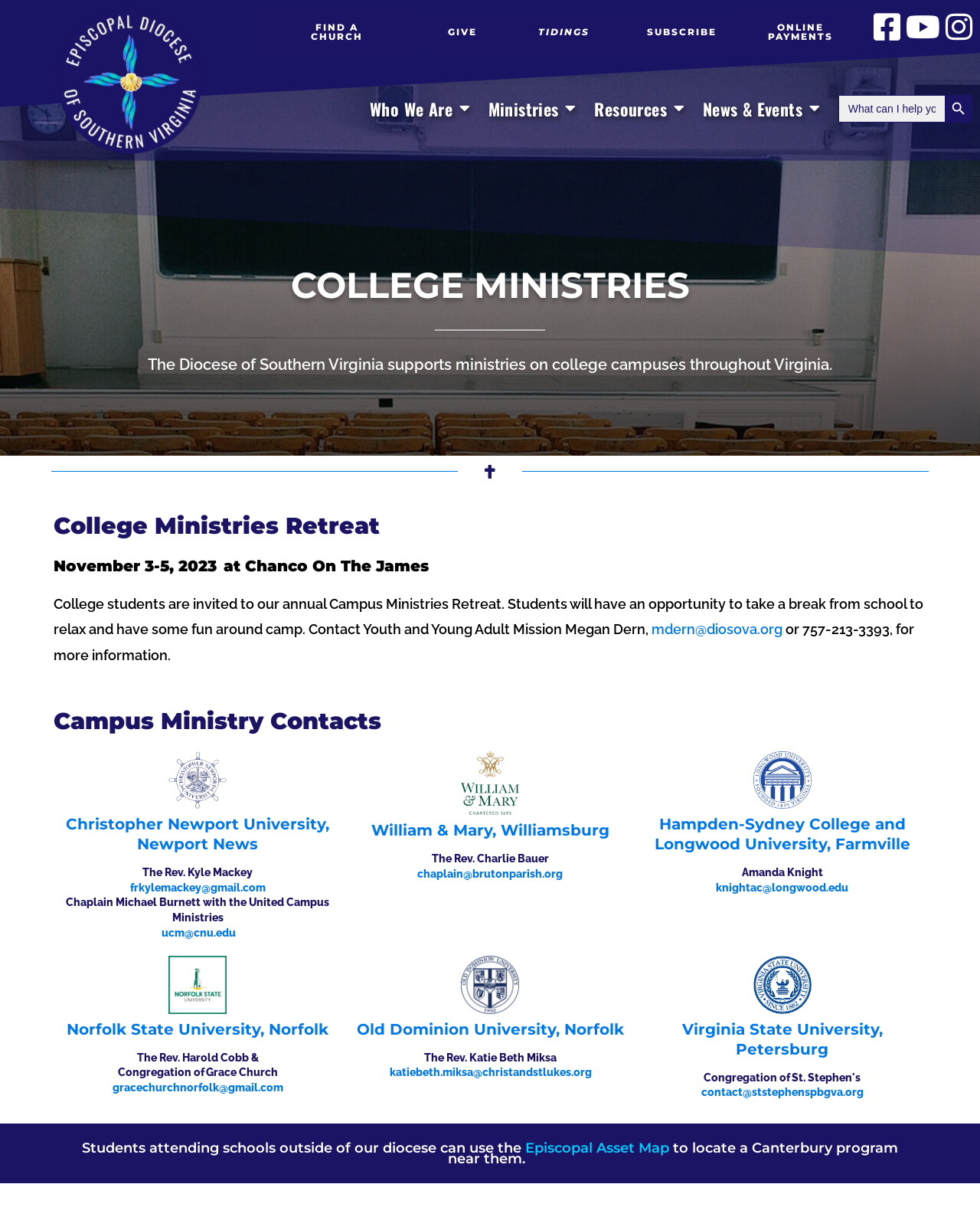Who is the contact person for the Campus Ministry at William & Mary?
Please give a detailed and elaborate answer to the question based on the image.

I found the contact person for the Campus Ministry at William & Mary by looking at the section that lists the campus ministries, and I found the name 'The Rev. Charlie Bauer' under the heading 'William & Mary, Williamsburg'.